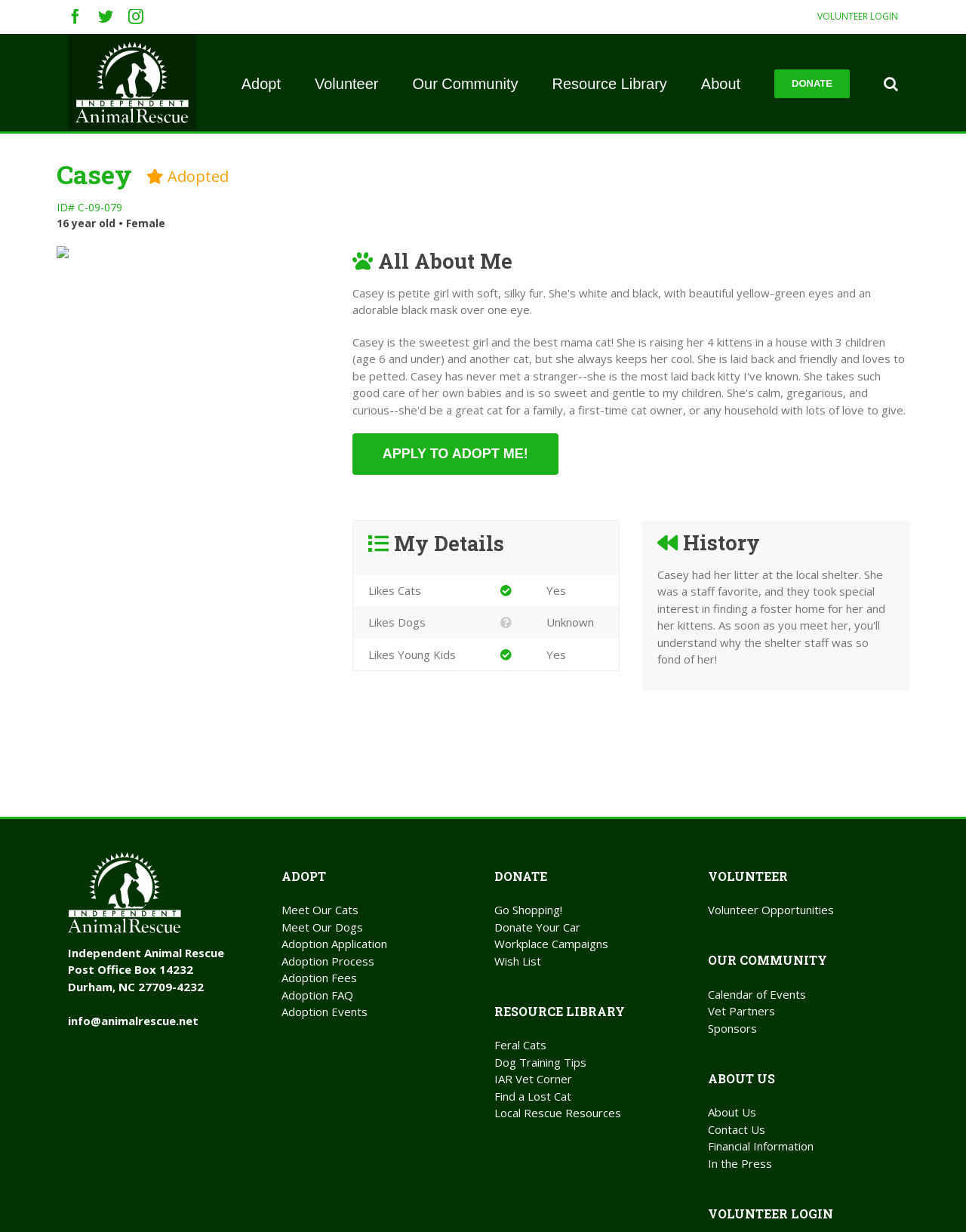Give a detailed account of the webpage, highlighting key information.

This webpage is about Independent Animal Rescue, an organization that helps animals in need. At the top of the page, there are social media links to Facebook, Twitter, and Instagram, as well as a volunteer login link and the organization's logo. Below the logo, there is a main menu with links to Adopt, Volunteer, Our Community, Resource Library, About, and Donate.

The main content of the page is about a specific animal, Casey, who is a 16-year-old female available for adoption. There is a photo of Casey, and her details are listed in a table, including whether she likes cats, dogs, and young kids. There is also a link to apply to adopt her.

On the right side of the page, there is a section with links to various resources, including Meet Our Cats and Dogs, Adoption Application, and Adoption Process. Below this section, there are links to donate, including Go Shopping! and Donate Your Car.

At the bottom of the page, there are three columns with links to various sections of the website, including Adopt, Donate, Resource Library, Volunteer, Our Community, and About Us. Each column has a heading with a link to the corresponding section, followed by several links to specific pages within that section.